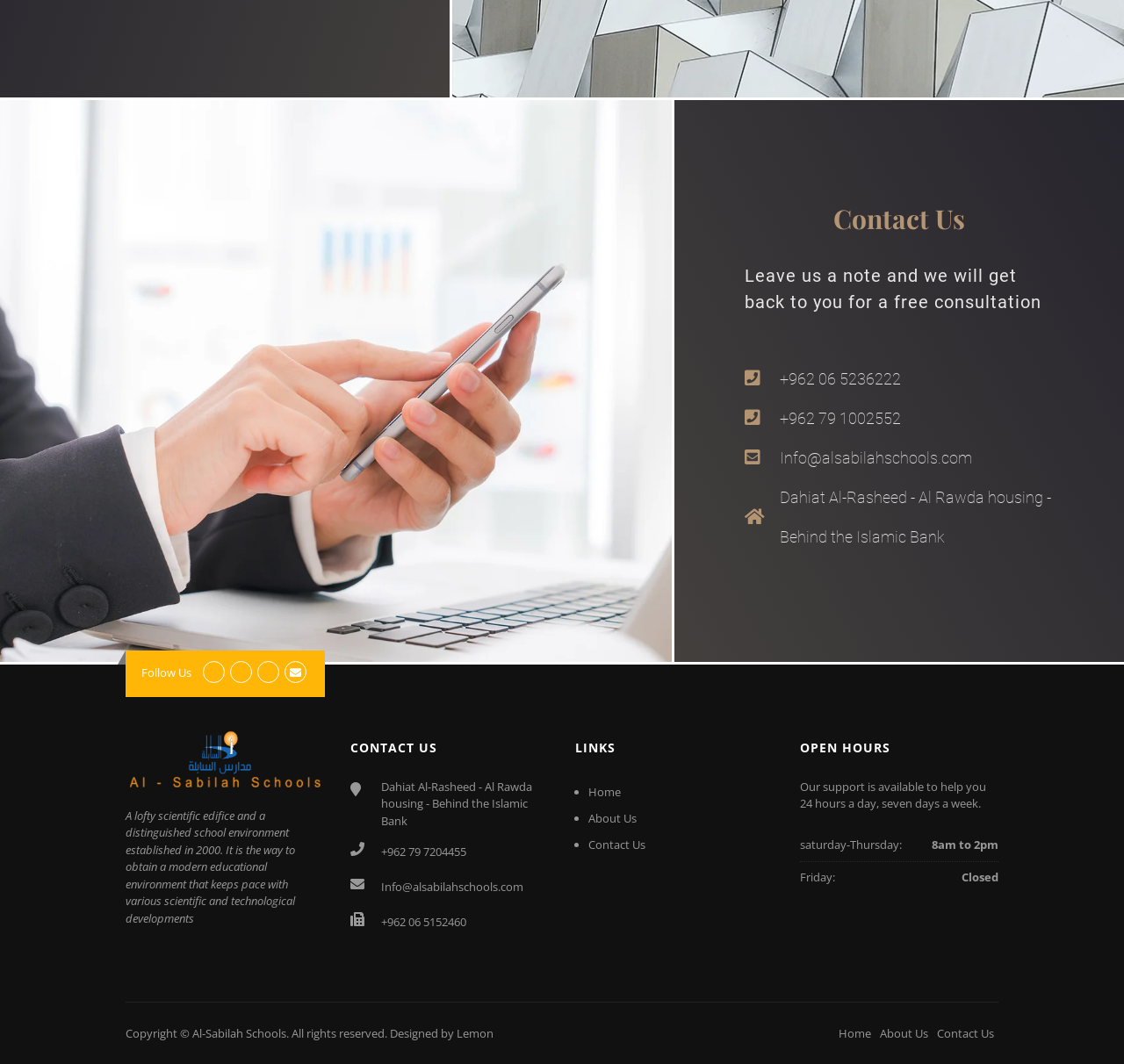Select the bounding box coordinates of the element I need to click to carry out the following instruction: "Follow the school on Facebook".

[0.18, 0.624, 0.2, 0.639]